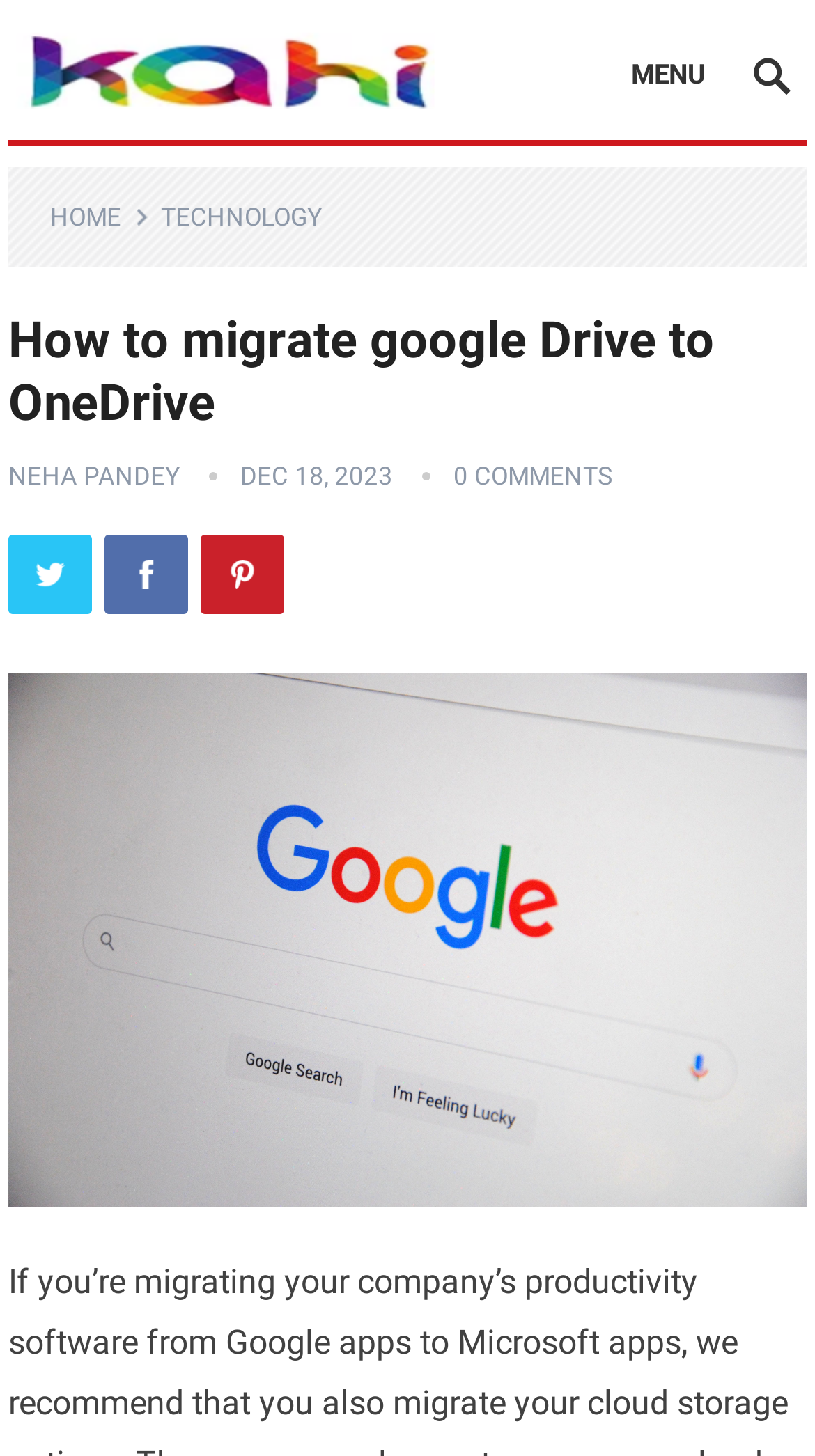Determine the bounding box coordinates for the element that should be clicked to follow this instruction: "Click on the MENU button". The coordinates should be given as four float numbers between 0 and 1, in the format [left, top, right, bottom].

[0.774, 0.04, 0.867, 0.062]